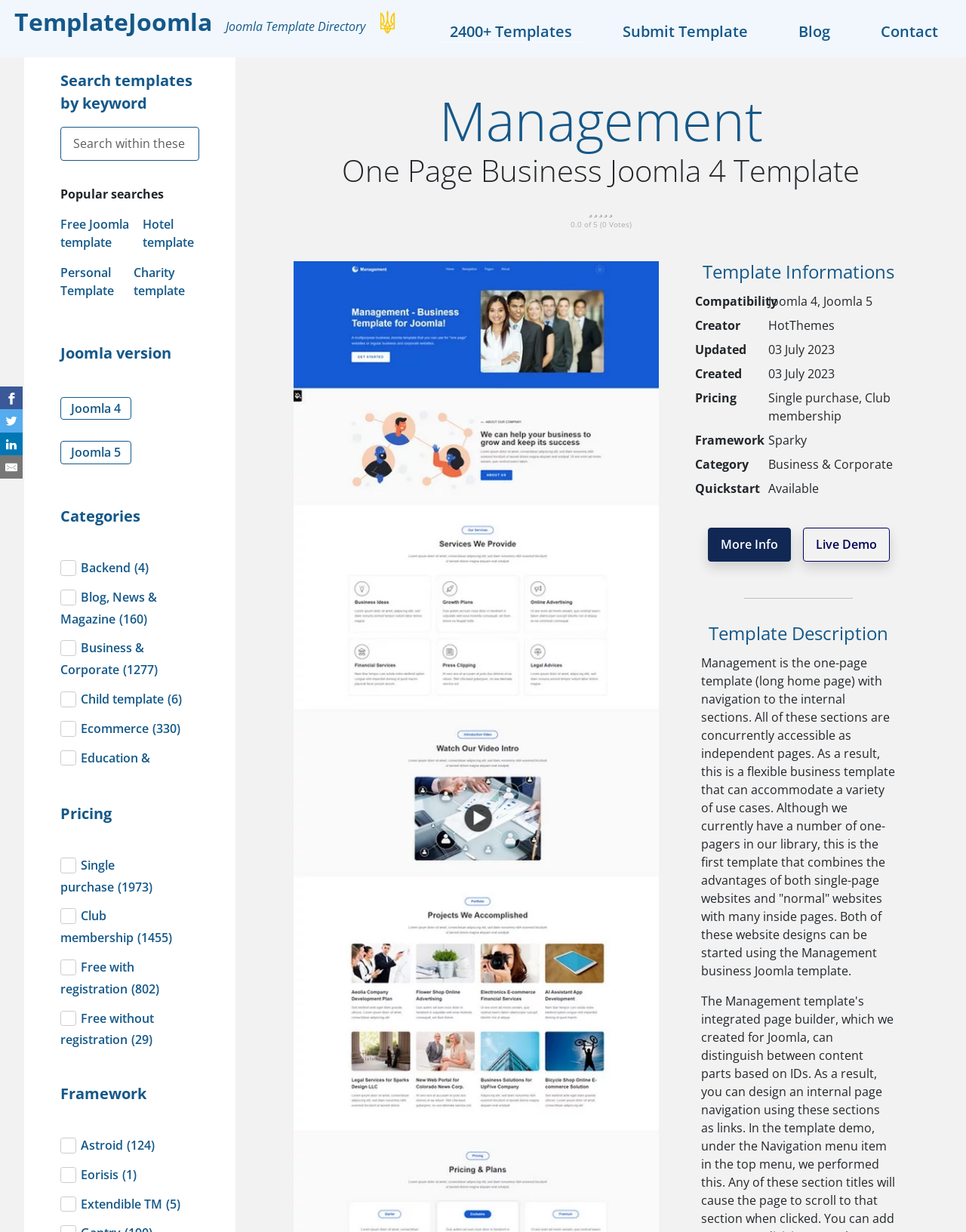Who is the creator of the template?
Give a comprehensive and detailed explanation for the question.

I found the answer by looking at the description list detail element with the text 'HotThemes' which is associated with the term 'Creator', indicating that it is the creator of the template.